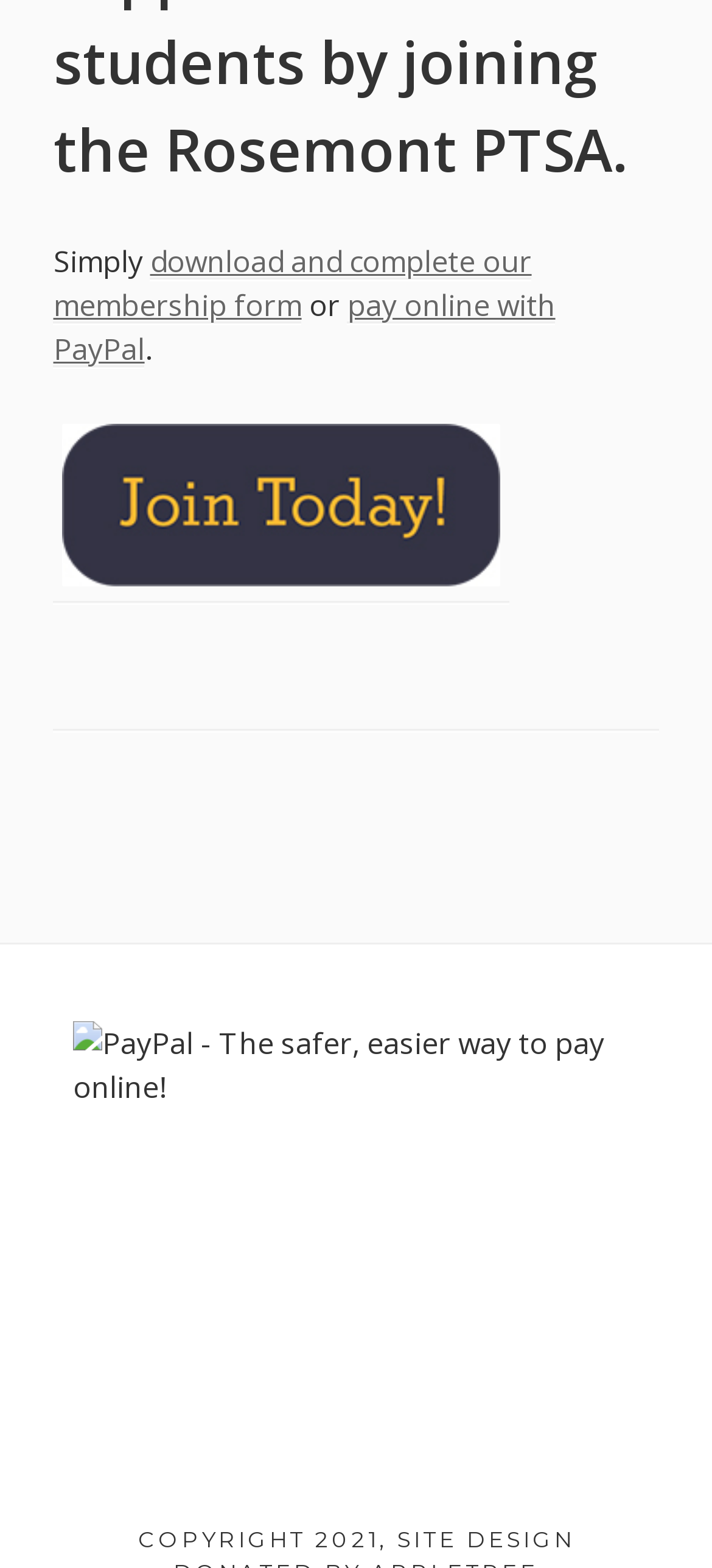Please locate the bounding box coordinates of the element that needs to be clicked to achieve the following instruction: "join PTSA". The coordinates should be four float numbers between 0 and 1, i.e., [left, top, right, bottom].

[0.059, 0.839, 0.197, 0.893]